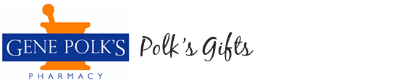Provide a comprehensive description of the image.

The image showcases the logo of Gene Polk's Pharmacy, which features a distinctive blue banner with the text "GENE POLK'S" prominently displayed in white capital letters. Above this text, a stylized orange mortar and pestle is depicted, symbolizing the pharmacy aspect of the business. Adjacent to the blue banner, the elegant script text "Polk's Gifts" is shown, indicating the gift shop component of the establishment. This logo reflects the dual focus of Gene Polk's, emphasizing both its pharmaceutical services and its reputation for quality gifts, serving the community of Magee, Mississippi since 1963.